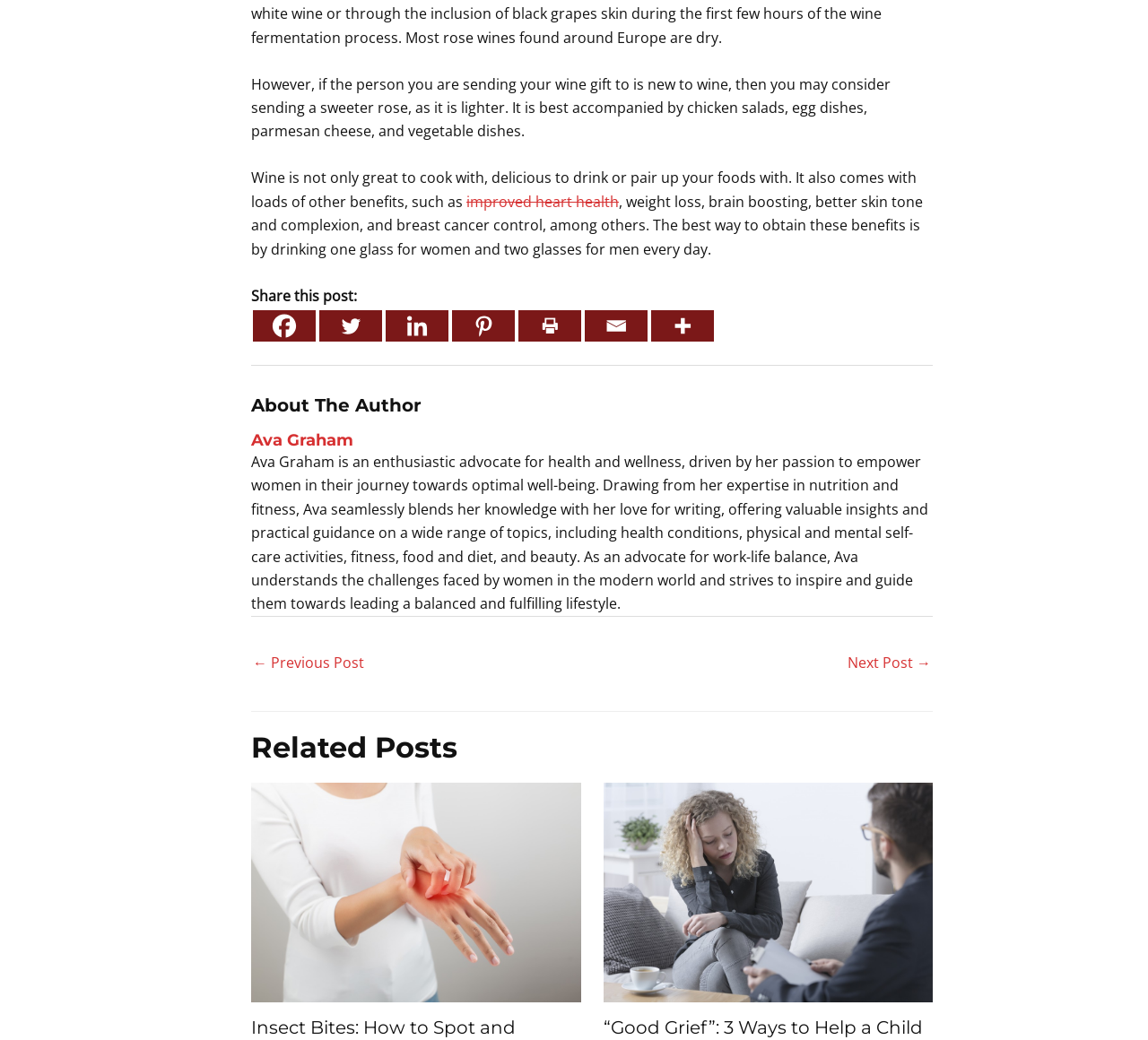Identify the bounding box coordinates of the element that should be clicked to fulfill this task: "Click on the Facebook link to share the post". The coordinates should be provided as four float numbers between 0 and 1, i.e., [left, top, right, bottom].

[0.22, 0.298, 0.275, 0.328]